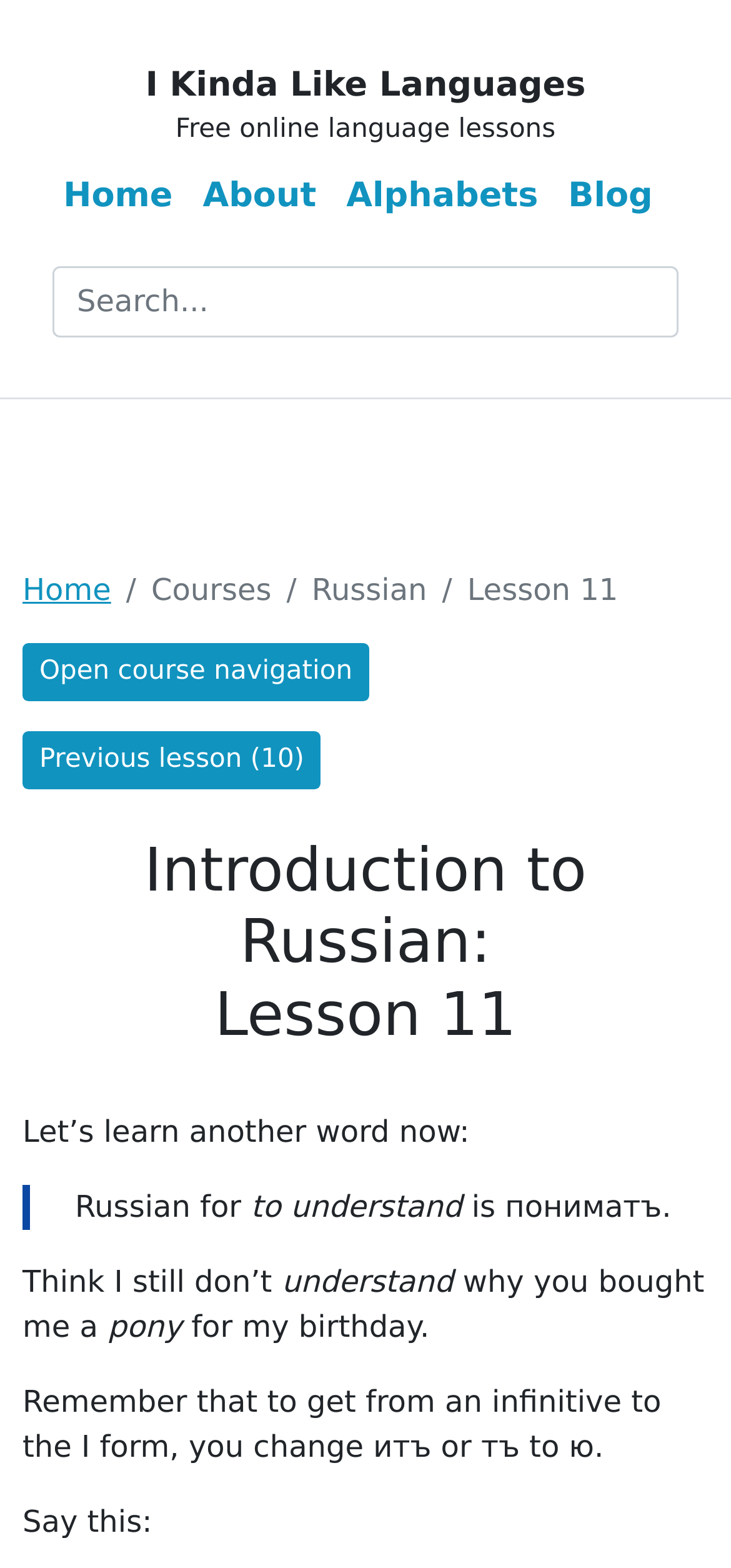Determine the bounding box coordinates of the section I need to click to execute the following instruction: "Click on the 'Home' link". Provide the coordinates as four float numbers between 0 and 1, i.e., [left, top, right, bottom].

[0.086, 0.105, 0.257, 0.151]